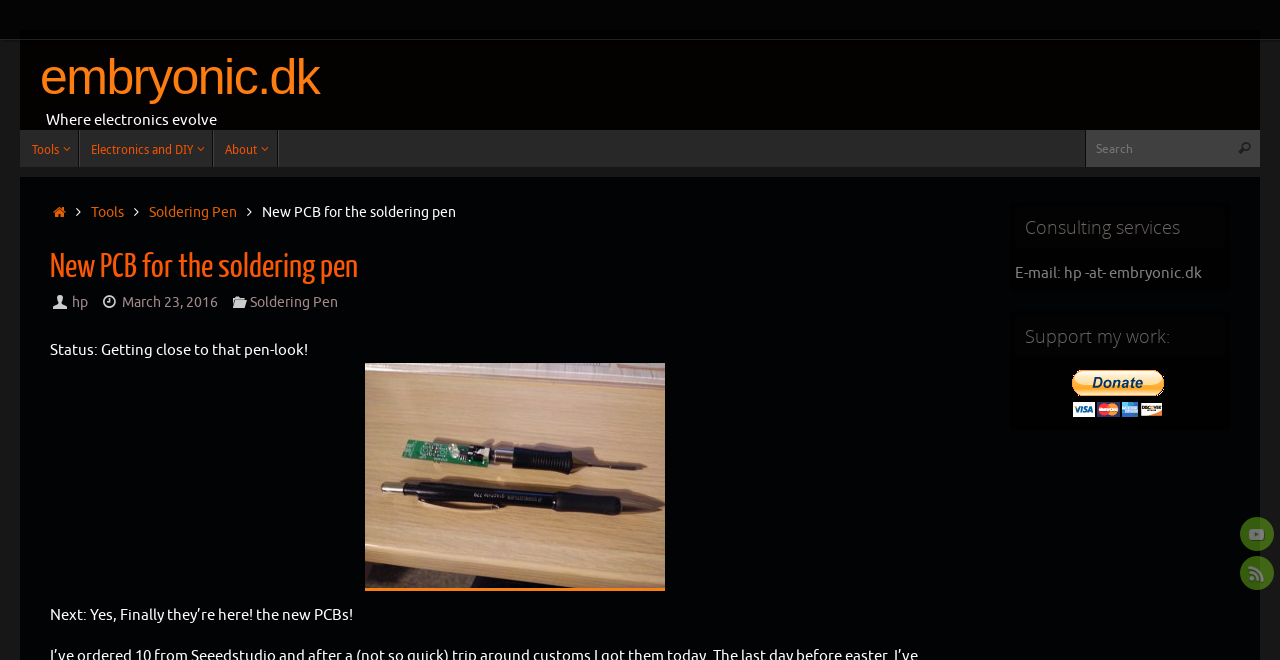What is the category of the article?
Please utilize the information in the image to give a detailed response to the question.

I found the category 'Soldering Pen' next to the 'Categories' label on the webpage, which suggests that the article is related to soldering pens.